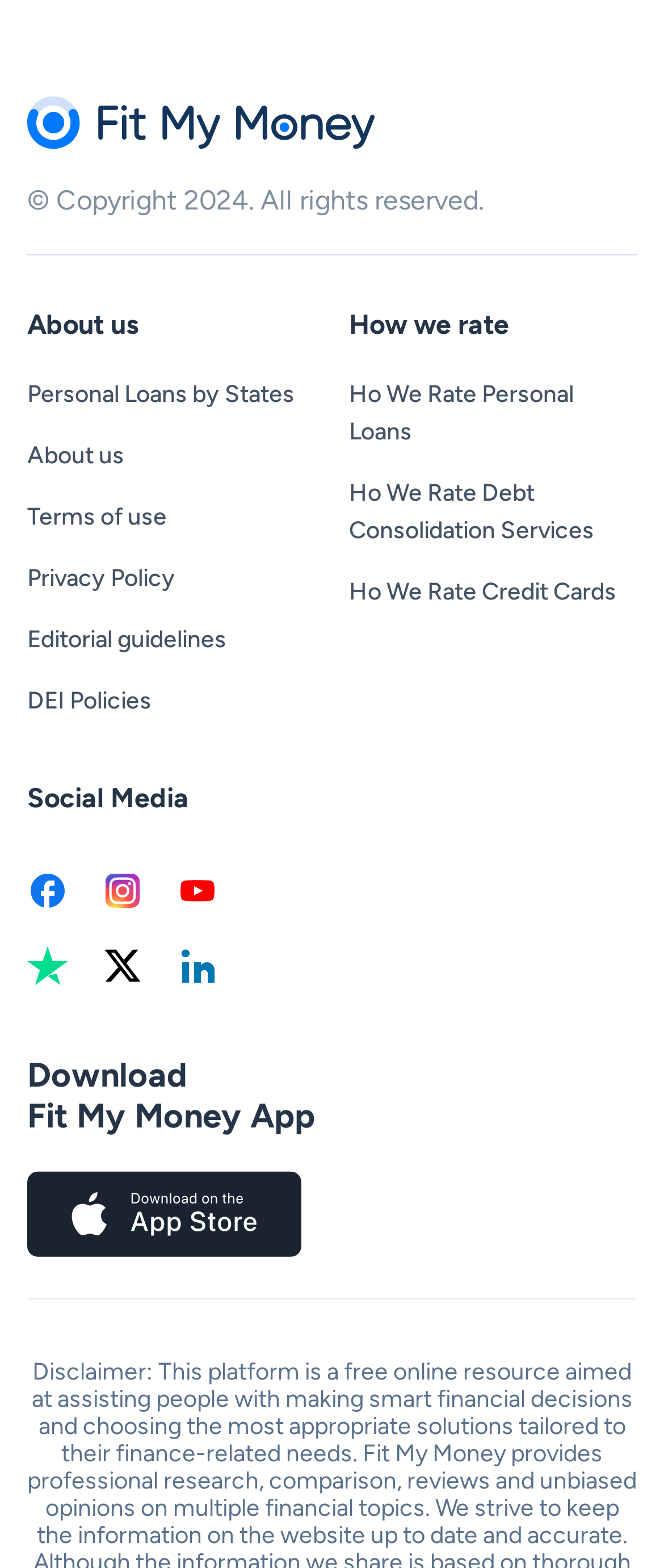Identify the bounding box coordinates of the element that should be clicked to fulfill this task: "Follow FitMyMoney on facebook". The coordinates should be provided as four float numbers between 0 and 1, i.e., [left, top, right, bottom].

[0.041, 0.555, 0.103, 0.581]